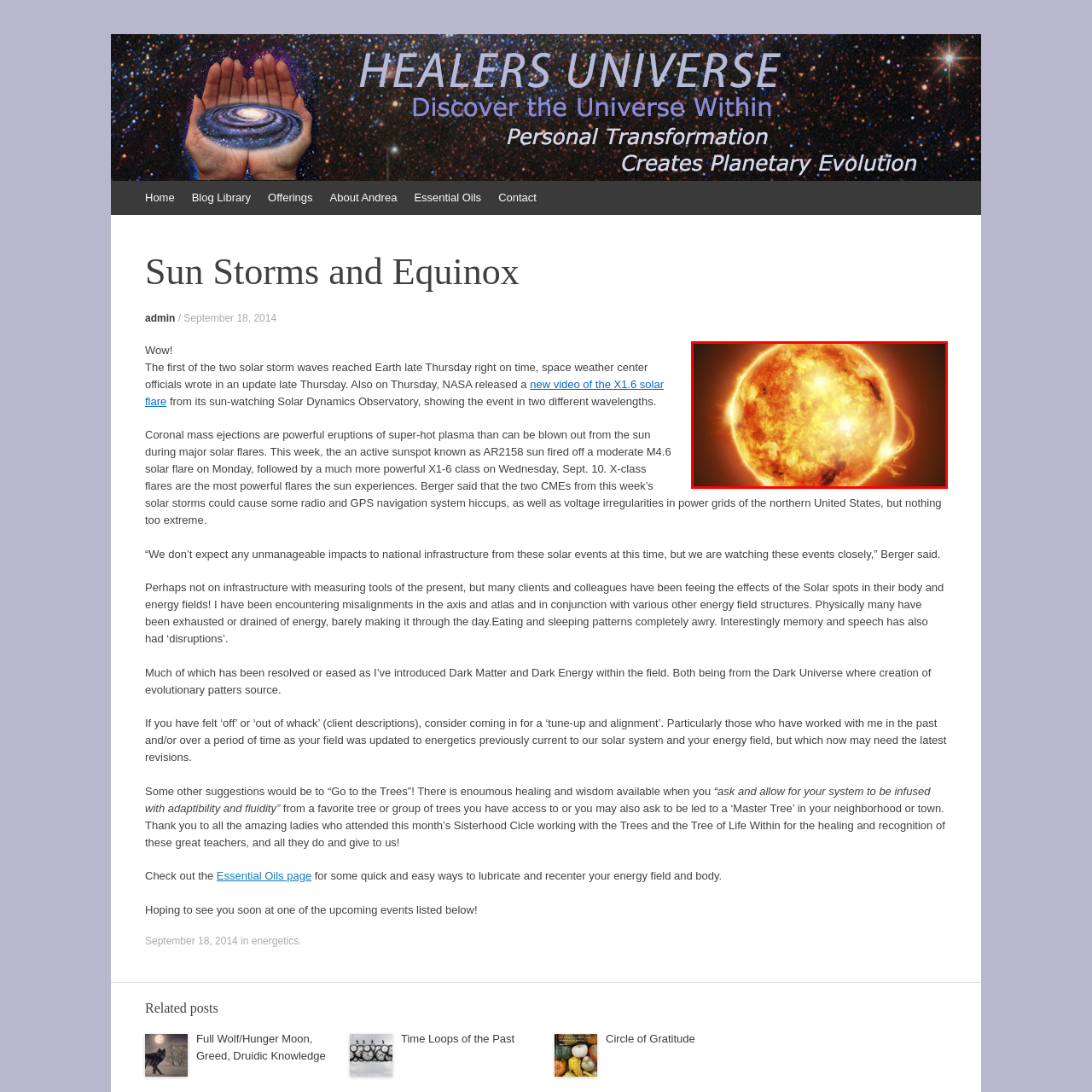Please scrutinize the image encapsulated by the red bounding box and provide an elaborate answer to the next question based on the details in the image: What is the impact of coronal mass ejections on Earth's infrastructure?

The accompanying text discusses significant solar events, noting the report of two solar storm waves reaching Earth, along with the implications of coronal mass ejections on our planet's infrastructure, emphasizing their impact on both technology and the environment, which suggests that coronal mass ejections can be disruptive to Earth's infrastructure.